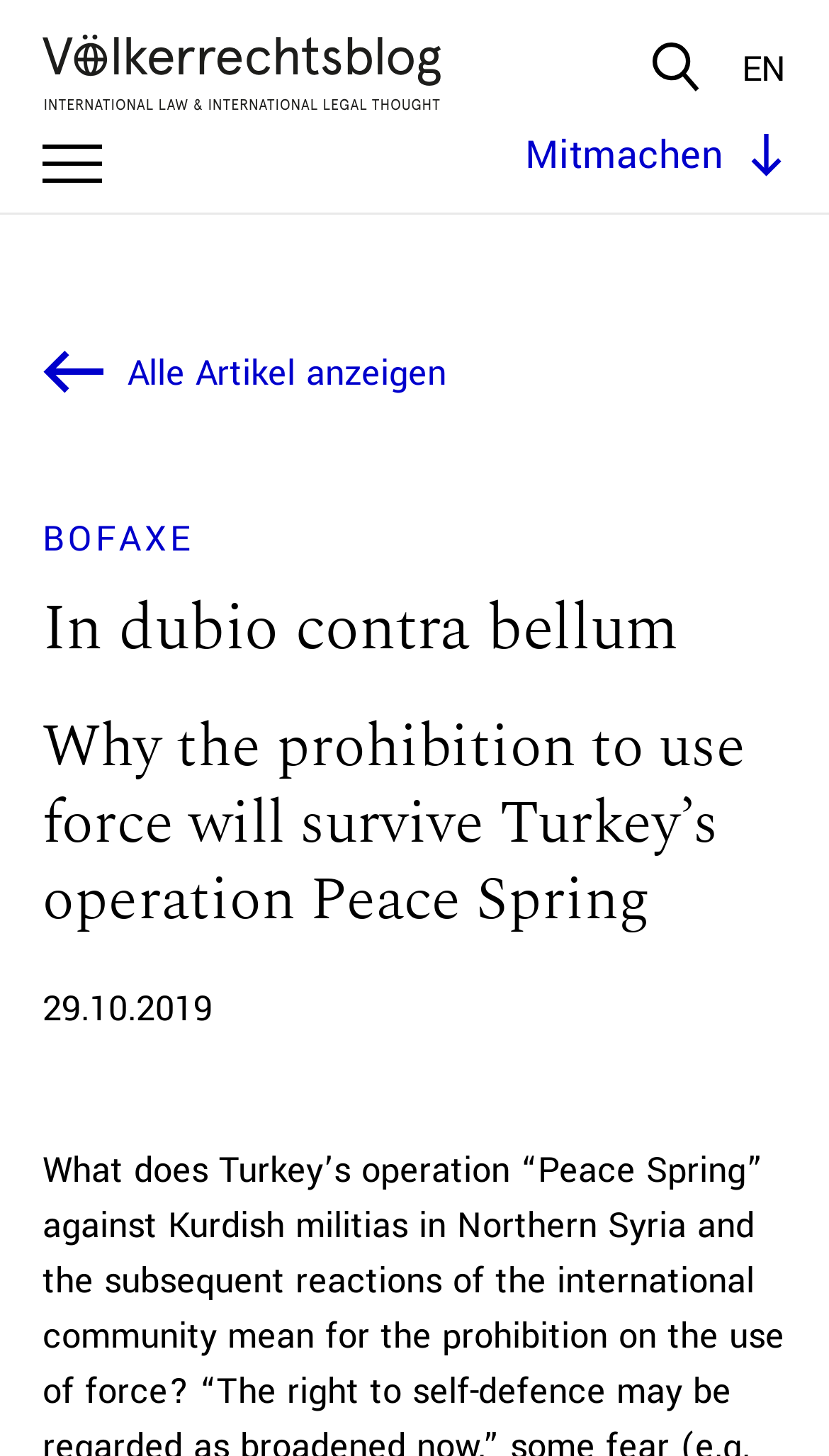Identify and provide the main heading of the webpage.

In dubio contra bellum